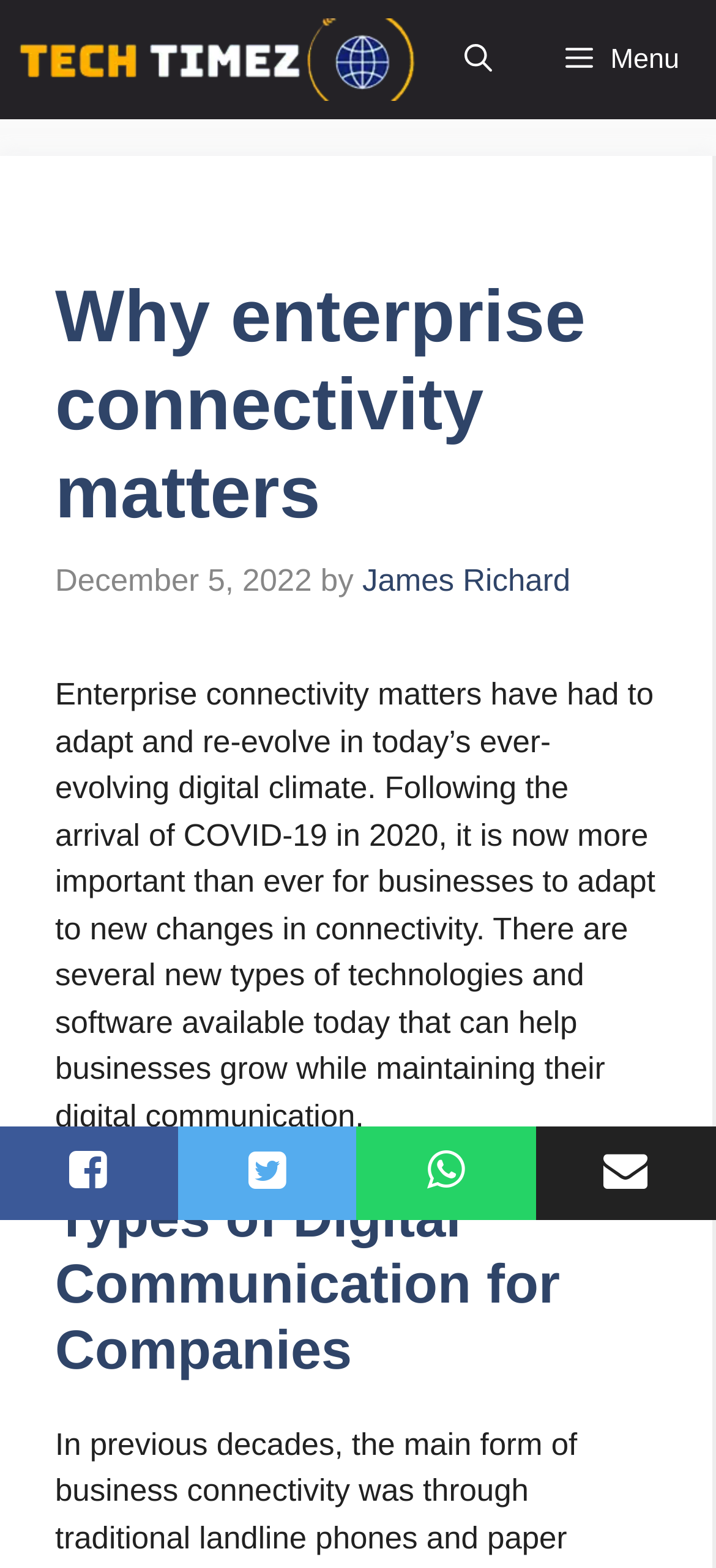Please find the bounding box for the UI element described by: "Menu".

[0.74, 0.0, 1.0, 0.076]